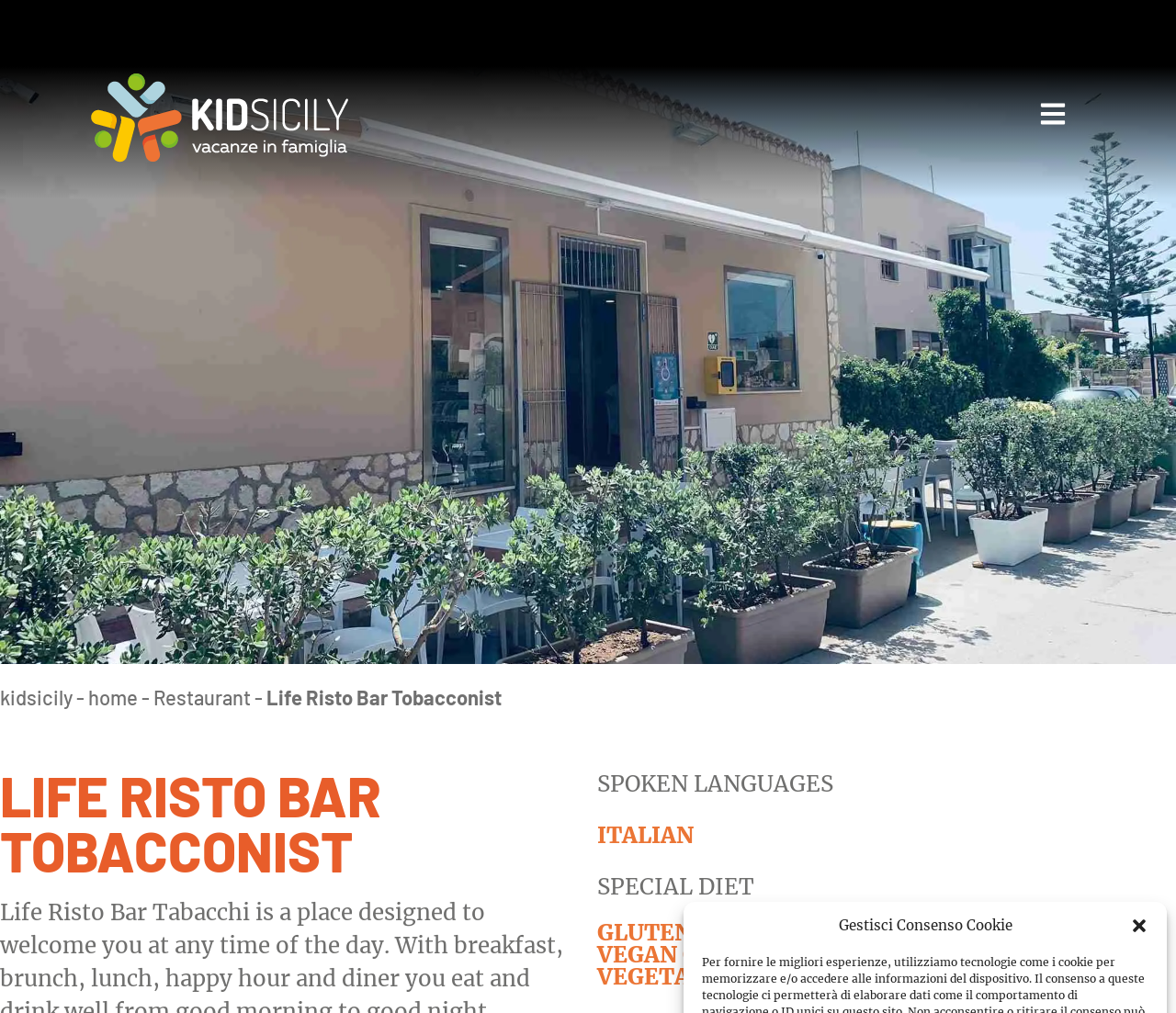What is the name of the network that the bar is part of?
Can you give a detailed and elaborate answer to the question?

I found the answer by looking at the link element with the text 'KidSicily' (ID 565). This link is located at the top of the webpage, suggesting that KidSicily is the network that the bar is part of.